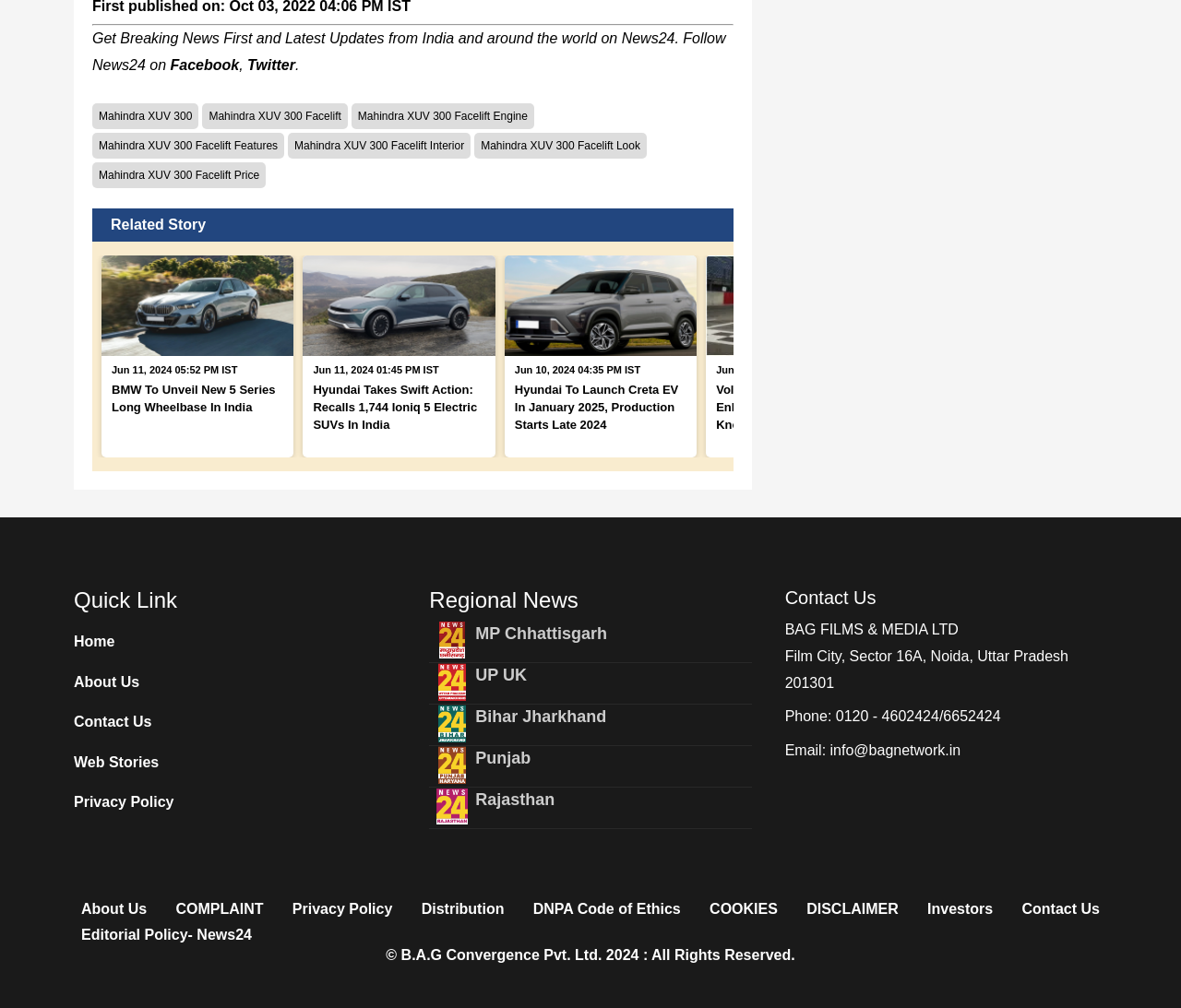Give a short answer using one word or phrase for the question:
What is the address of the company?

Film City, Sector 16A, Noida, Uttar Pradesh 201301